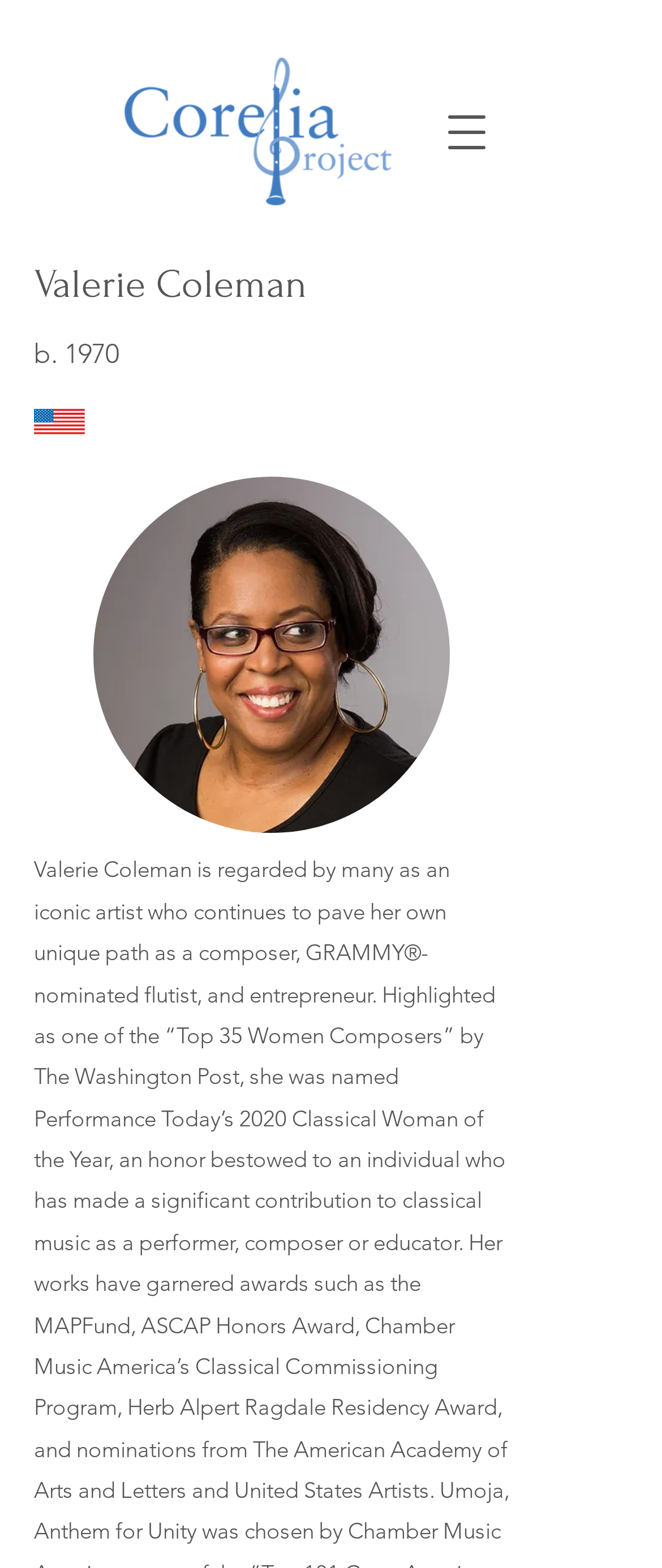With reference to the screenshot, provide a detailed response to the question below:
What is the purpose of the button on the top right corner?

I found a button element with the text 'Open navigation menu' which is located on the top right corner of the webpage, indicating that it is used to open the navigation menu.